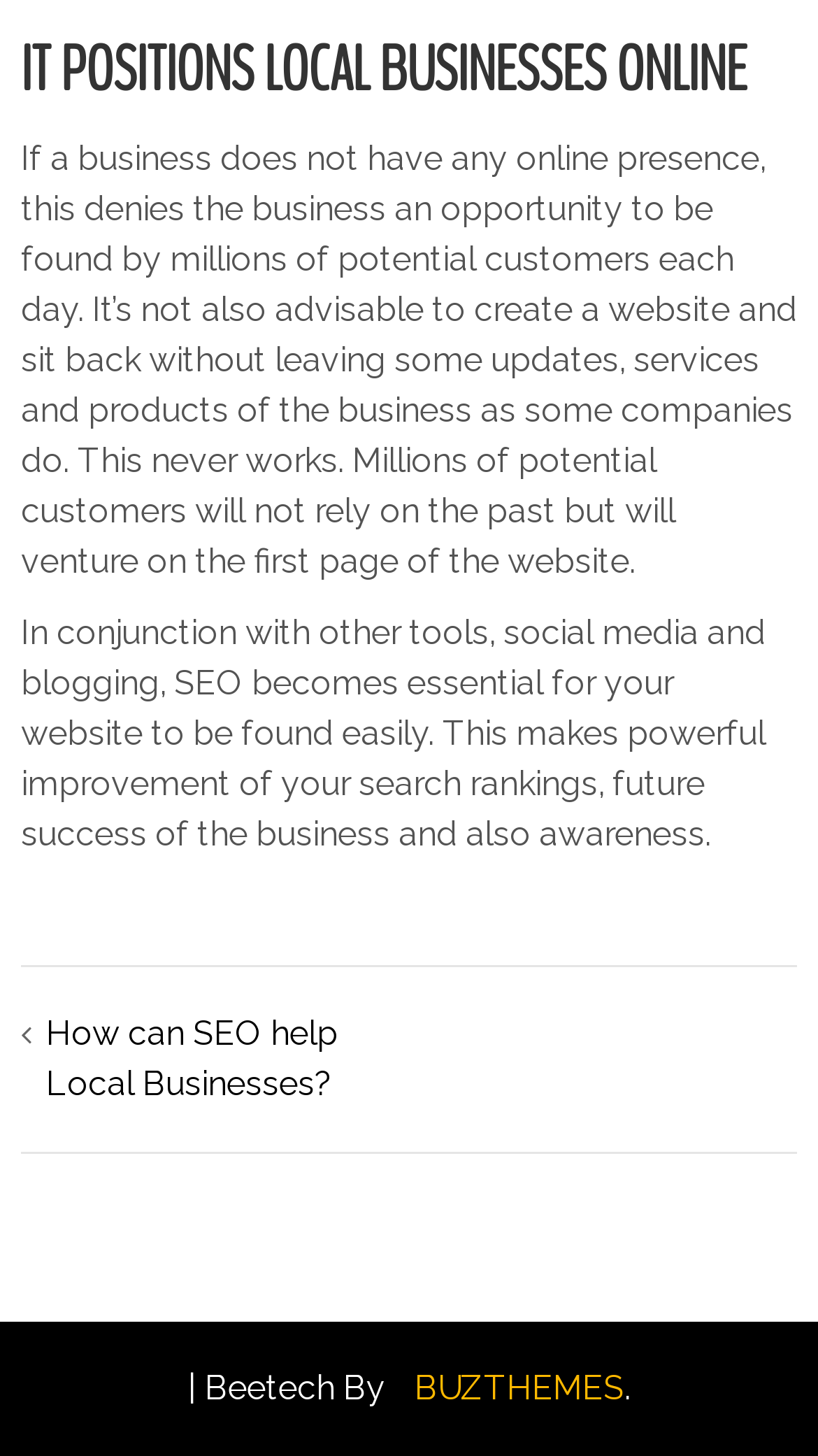What is the relationship between social media and SEO?
From the image, provide a succinct answer in one word or a short phrase.

They work together